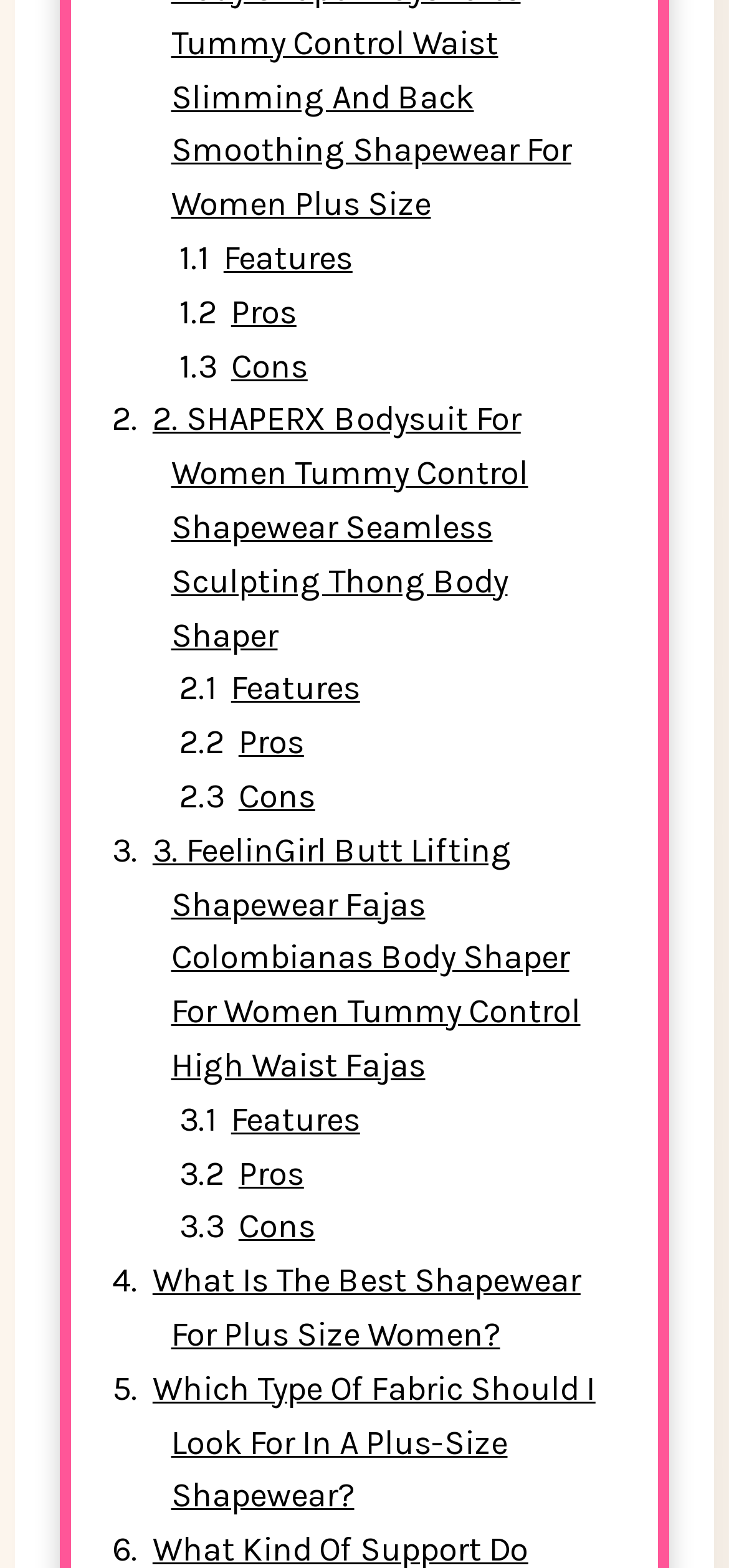What type of content is presented on this webpage?
Examine the screenshot and reply with a single word or phrase.

Product reviews